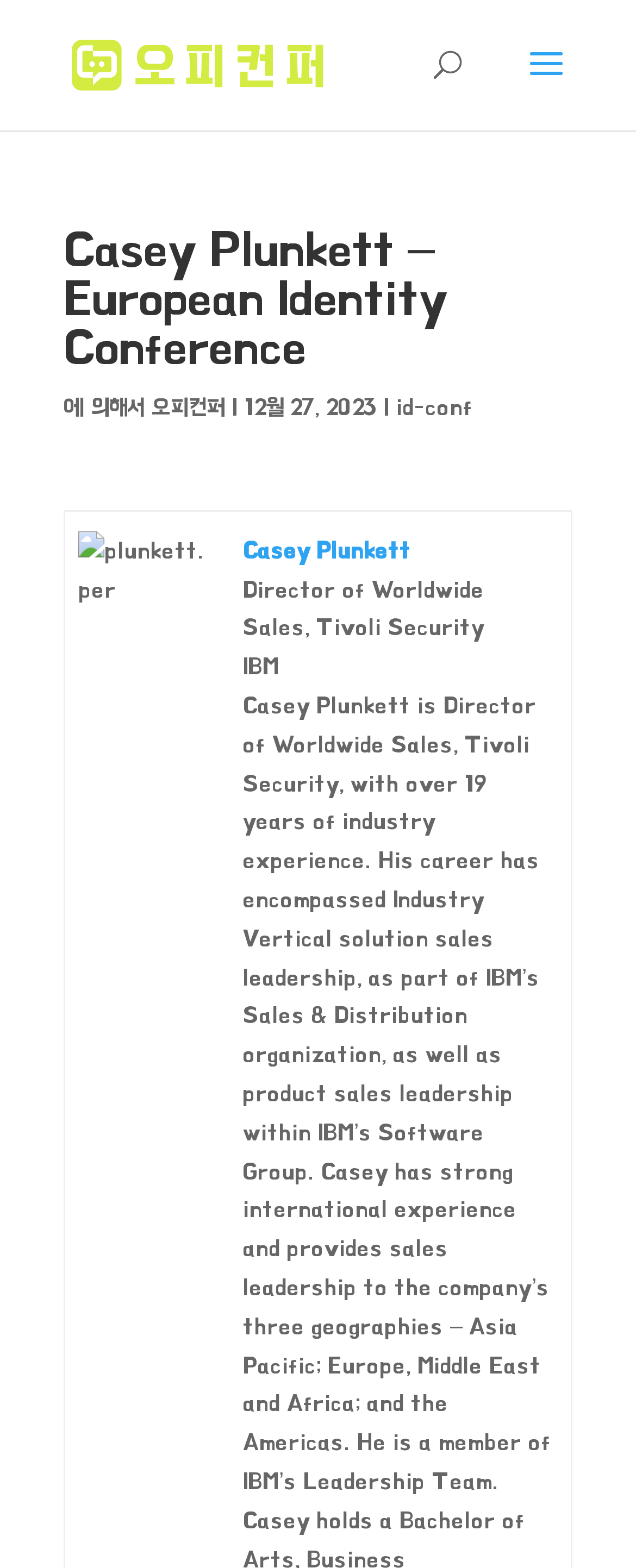Determine the bounding box coordinates of the UI element that matches the following description: "id-conf". The coordinates should be four float numbers between 0 and 1 in the format [left, top, right, bottom].

[0.623, 0.252, 0.744, 0.267]